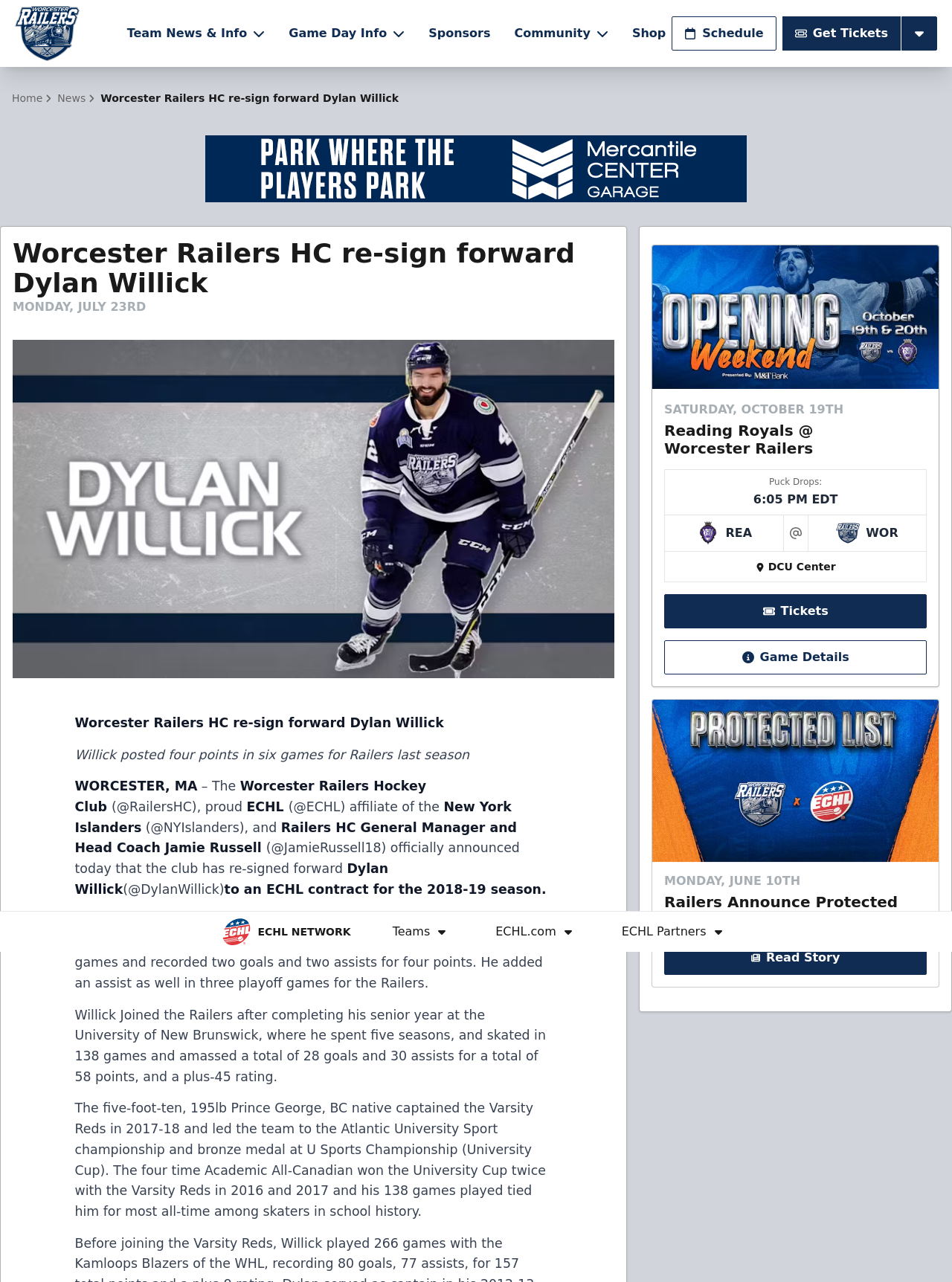Respond to the following question with a brief word or phrase:
What is Dylan Willick's position?

Forward